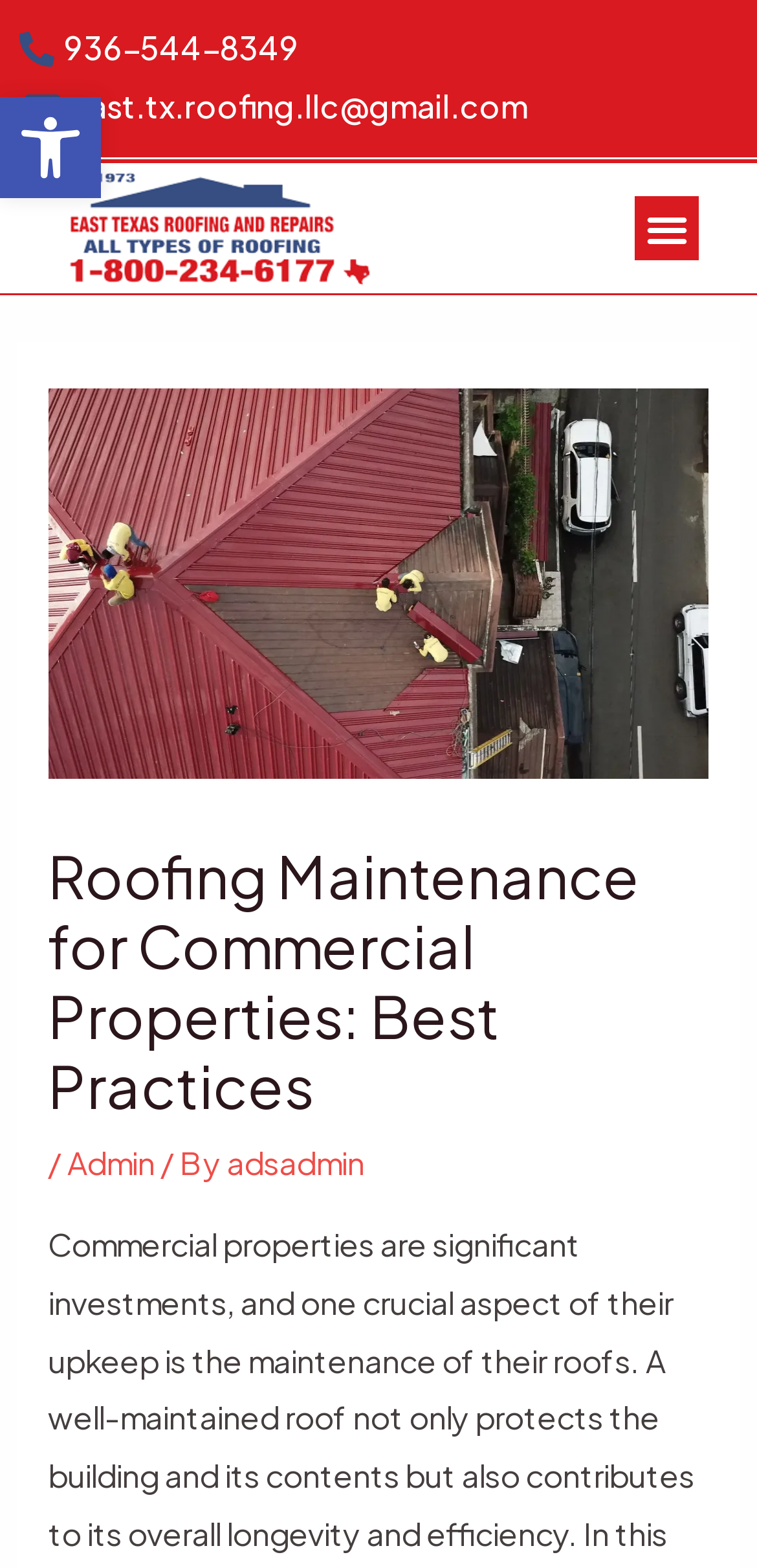Mark the bounding box of the element that matches the following description: "Brochureware Websites".

None